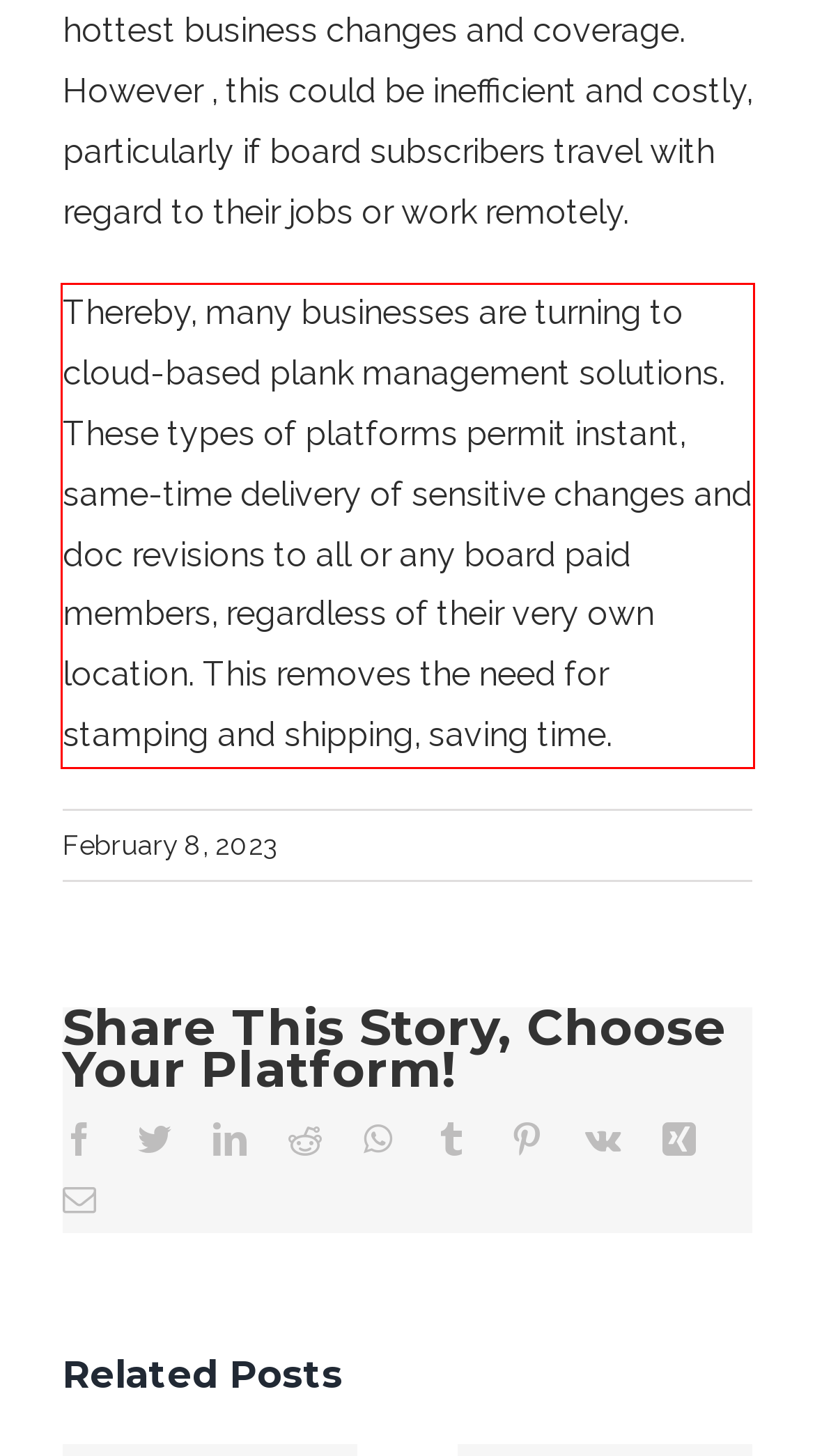You are given a screenshot showing a webpage with a red bounding box. Perform OCR to capture the text within the red bounding box.

Thereby, many businesses are turning to cloud-based plank management solutions. These types of platforms permit instant, same-time delivery of sensitive changes and doc revisions to all or any board paid members, regardless of their very own location. This removes the need for stamping and shipping, saving time.